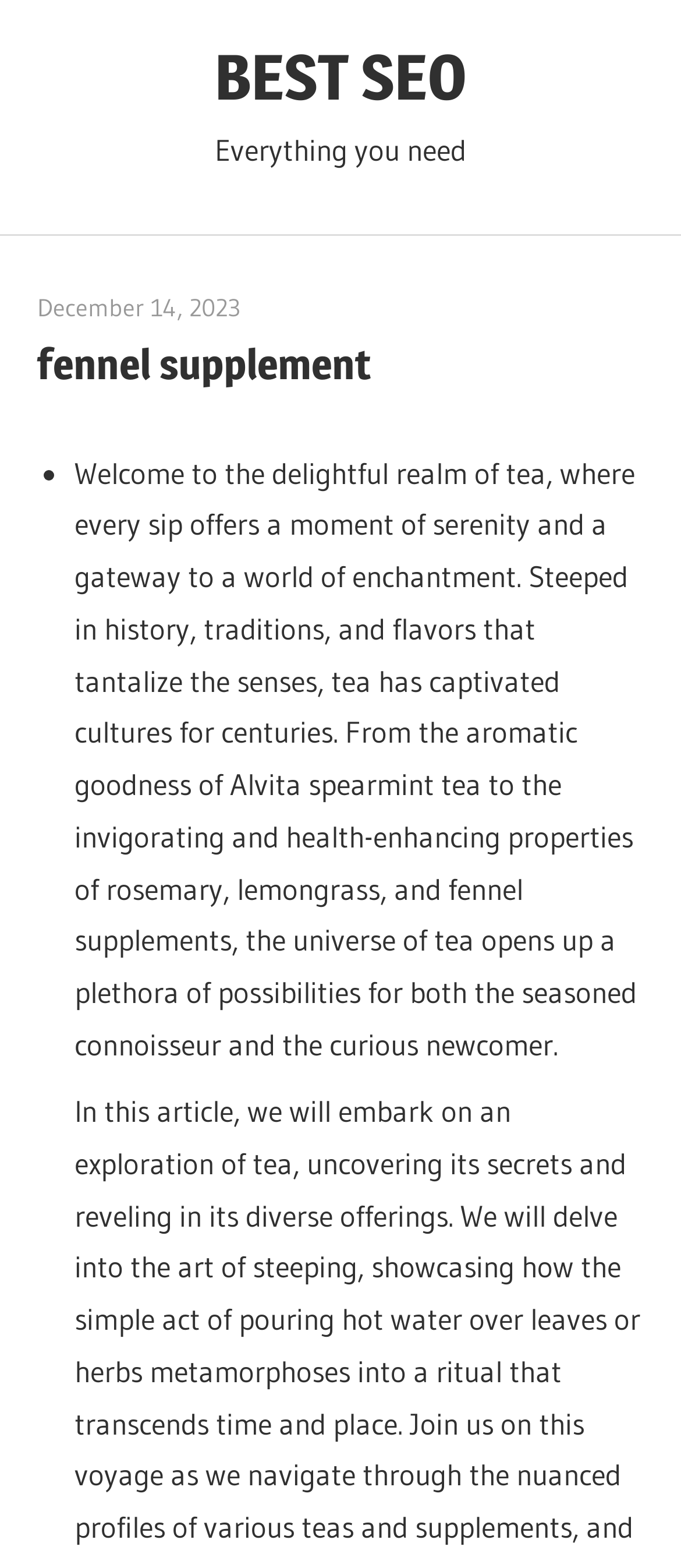Produce an elaborate caption capturing the essence of the webpage.

The webpage is about fennel supplements, with a prominent link at the top center of the page labeled "BEST SEO". Below this link, there is a static text "Everything you need" followed by a header section that spans almost the entire width of the page. 

Within the header section, there is a link to a date "December 14, 2023" on the left side, and another link to "admin" on the right side. A heading "fennel supplement" is also located within this section, near the top left corner of the page.

Below the header section, there is a list marker "•" followed by a lengthy paragraph of text that discusses the world of tea, its history, and its various flavors, including fennel supplements. This paragraph takes up most of the page's content area.